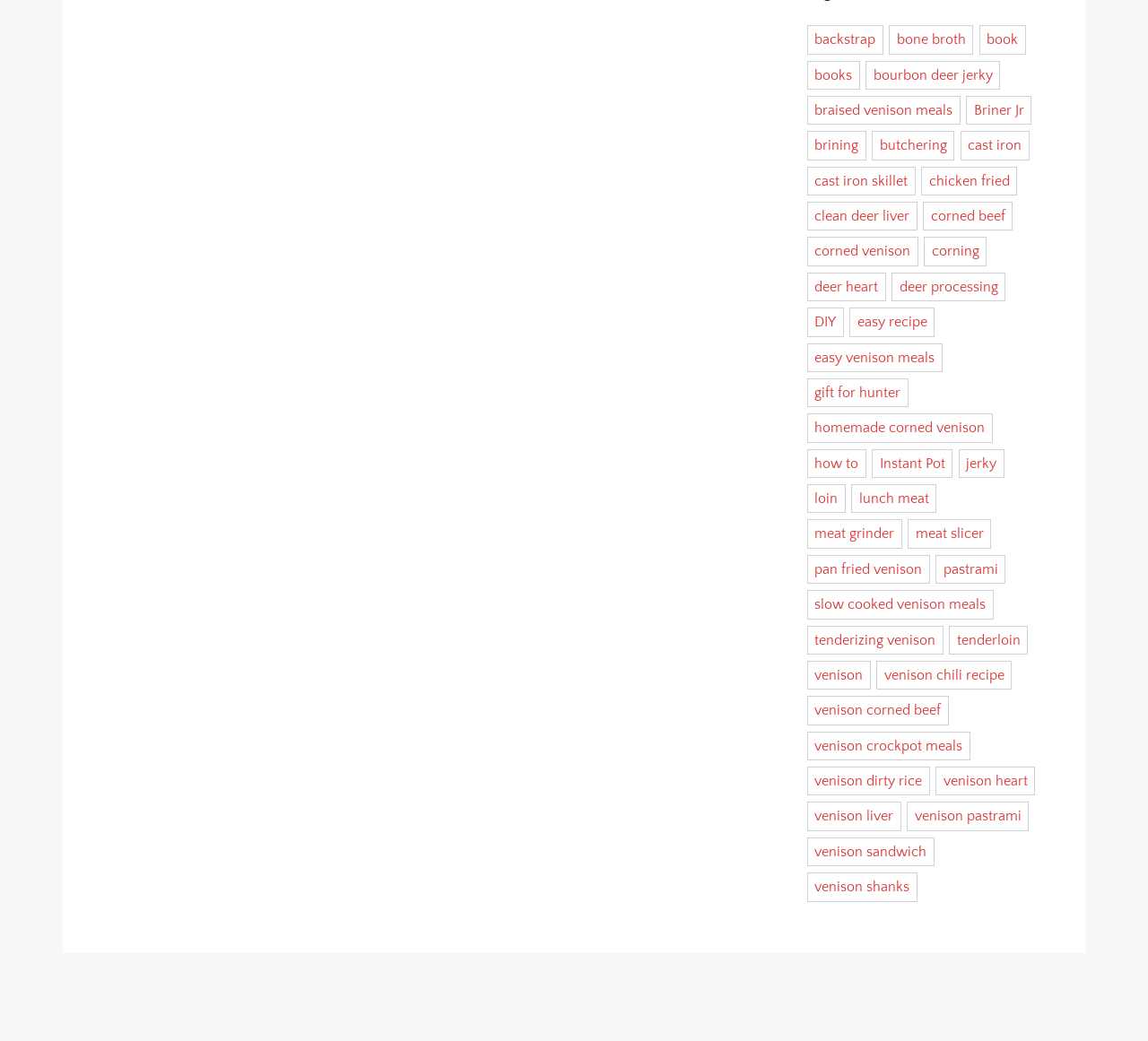Please identify the bounding box coordinates for the region that you need to click to follow this instruction: "explore book".

[0.853, 0.024, 0.893, 0.052]